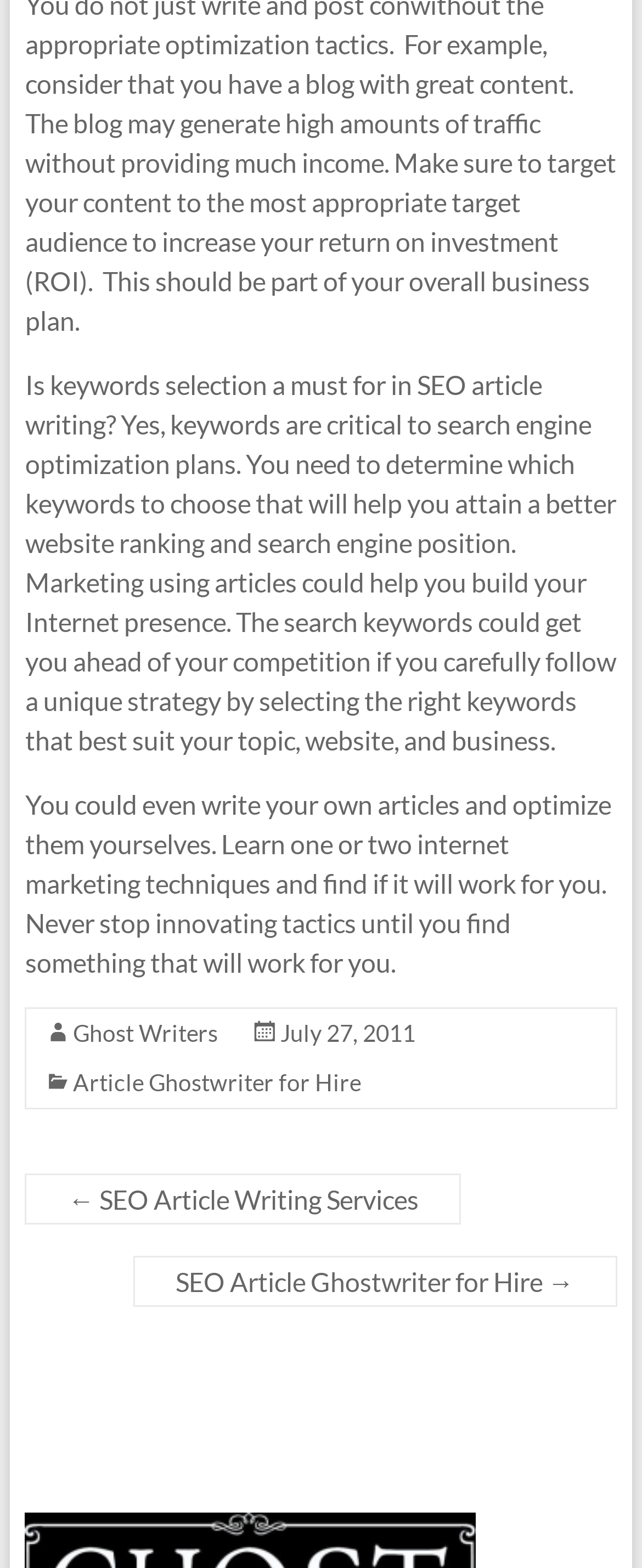Provide the bounding box coordinates of the HTML element described by the text: "Article Ghostwriter for Hire".

[0.114, 0.681, 0.562, 0.699]